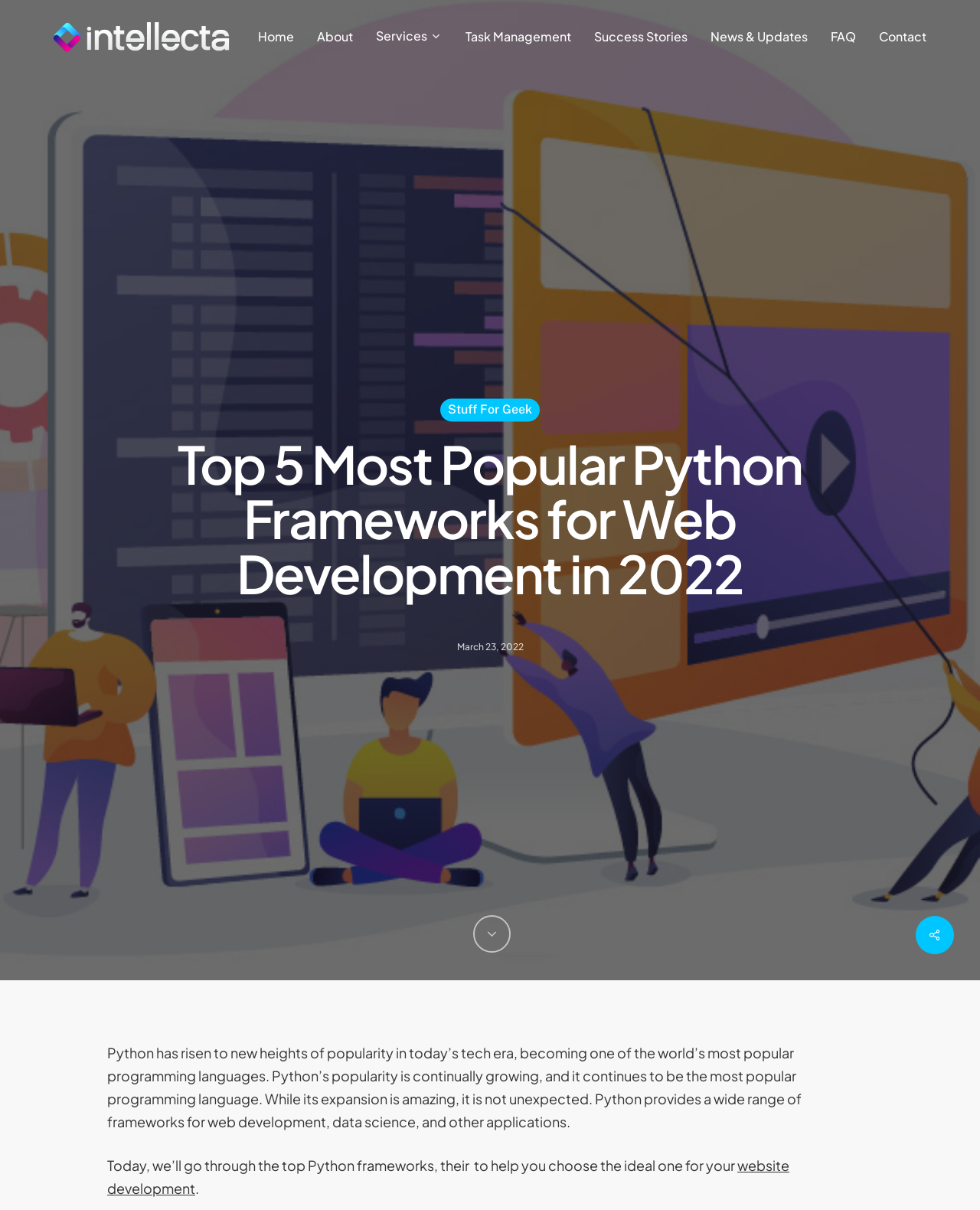Identify the bounding box for the UI element specified in this description: "News & Updates". The coordinates must be four float numbers between 0 and 1, formatted as [left, top, right, bottom].

[0.713, 0.025, 0.836, 0.035]